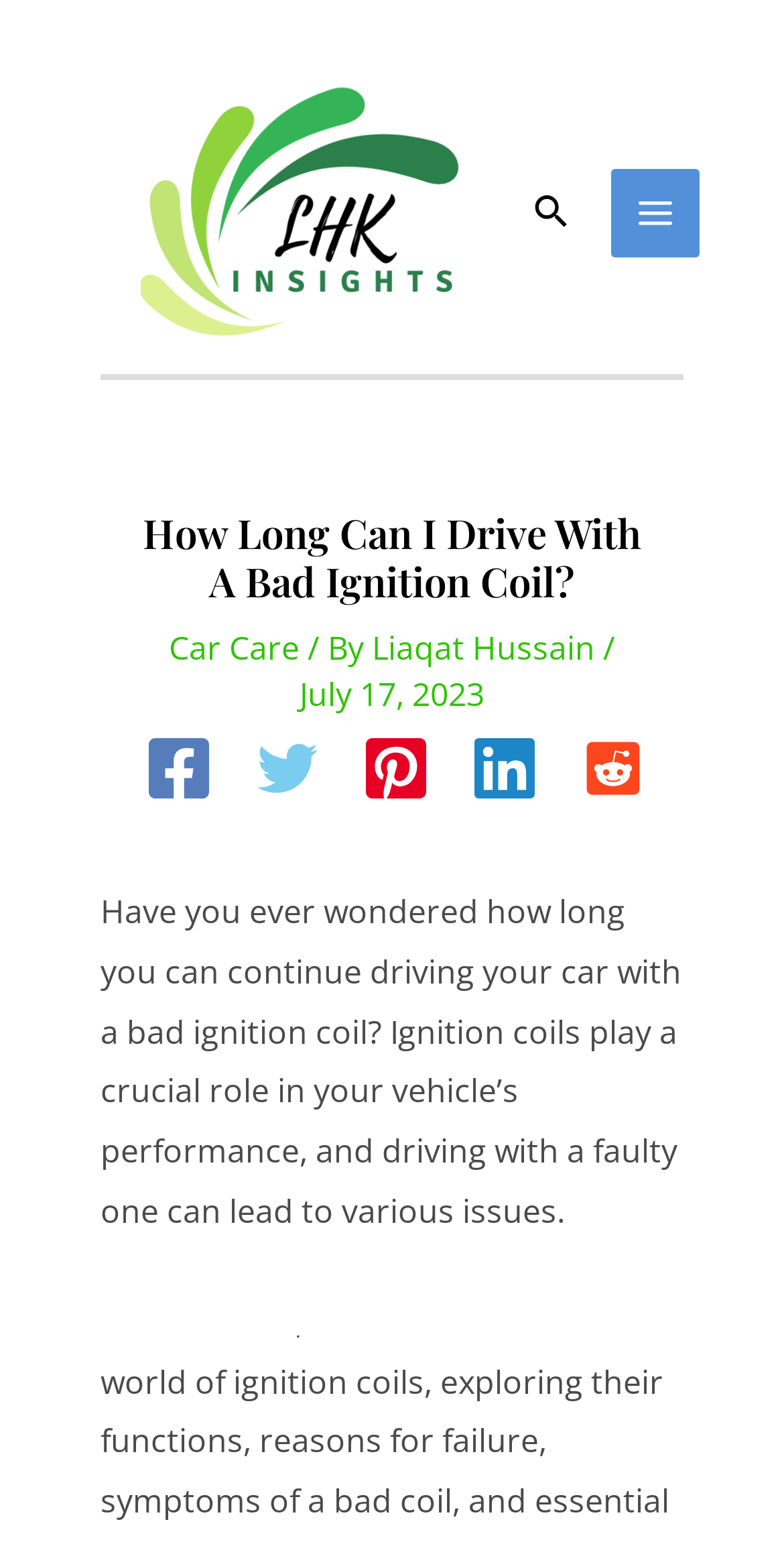What is the date of the article?
Answer the question with as much detail as possible.

The date of the article can be found in the header section of the webpage, where it says 'July 17, 2023'.